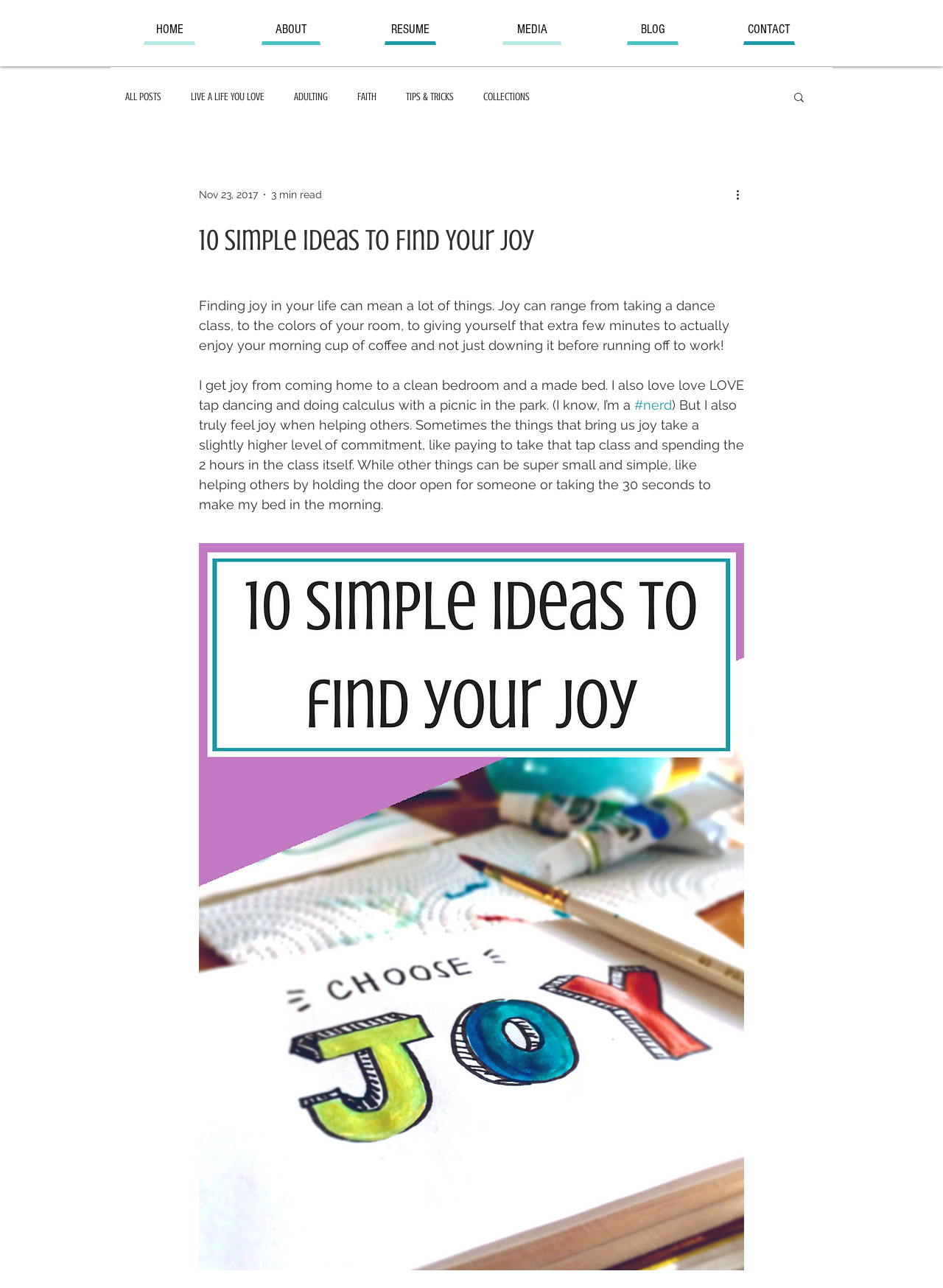Please locate and retrieve the main header text of the webpage.

10 Simple Ideas to Find Your Joy